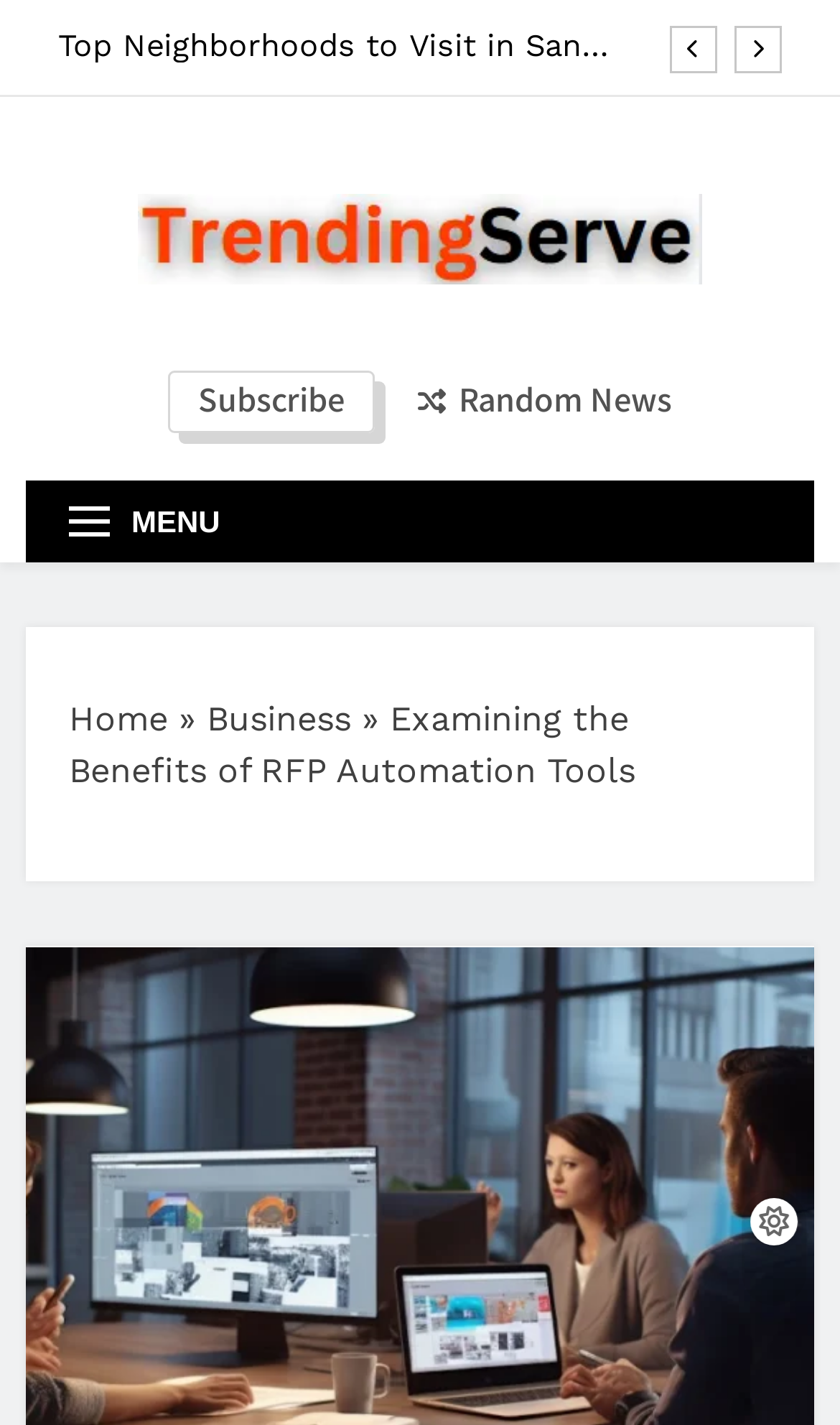Construct a comprehensive caption that outlines the webpage's structure and content.

The webpage is about "Examining the Benefits of RFP Automation Tools" and appears to be an article or blog post. At the top right corner, there are two buttons with icons, likely for social media sharing or bookmarking. Next to these buttons, there is a link to the website's homepage, "Trending Serve", accompanied by an image of the website's logo.

Below the logo, there are two links: "Subscribe" and "Random News", which are positioned side by side. The "Subscribe" link is on the left, and the "Random News" link is on the right, with an icon preceding the text.

On the top left corner, there is a "MENU" button, which is not expanded. Below this button, there is a navigation section with breadcrumbs, displaying the path "Home » Business » Examining the Benefits of RFP Automation Tools". This section spans across most of the page's width.

The main content of the webpage is likely to be below the navigation section, although the exact content is not specified in the accessibility tree. The meta description mentions that RFP automation tools are software designed to enhance the effectiveness of procurement processes, but this text is not explicitly mentioned in the accessibility tree.